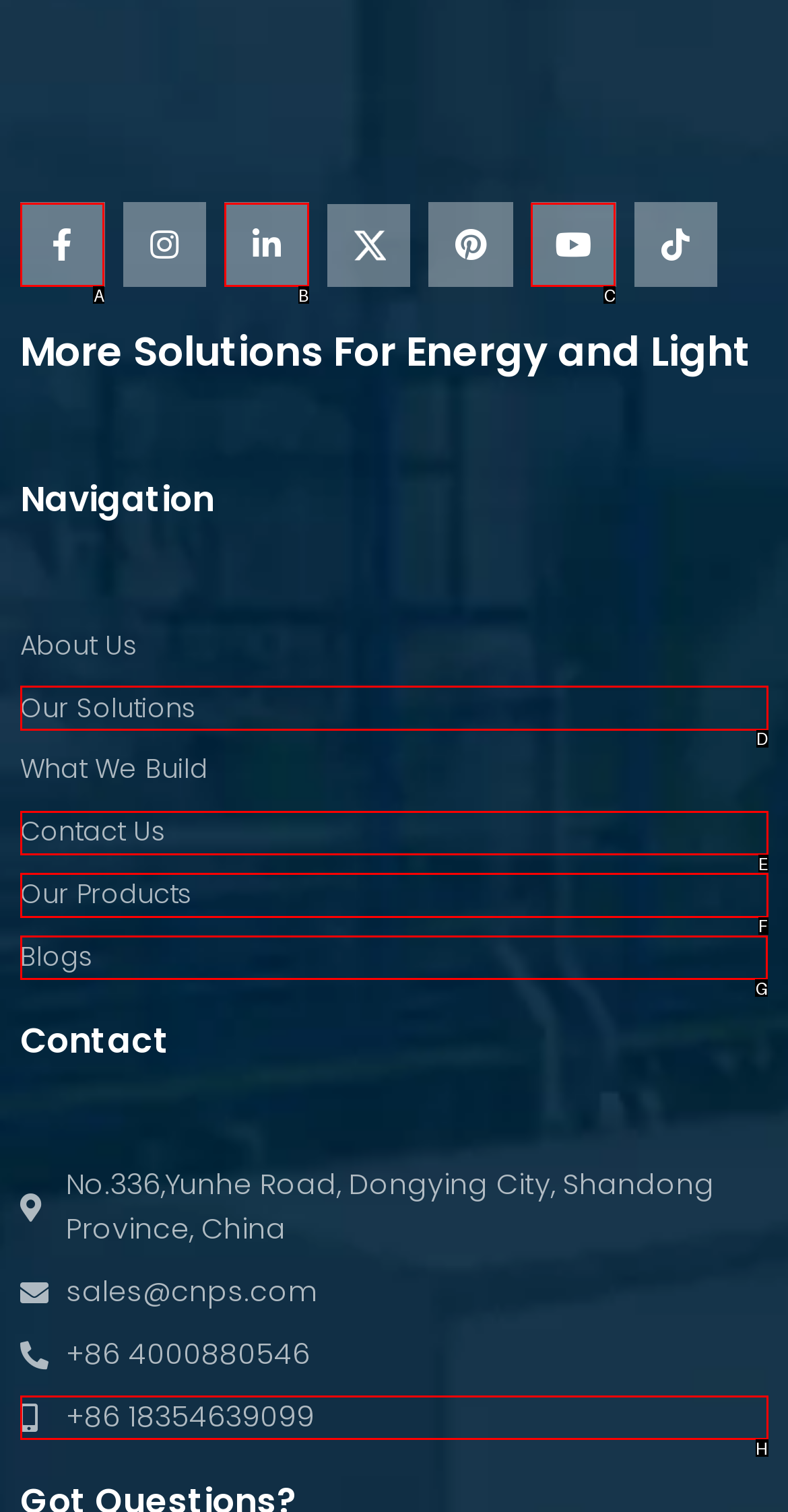Identify which lettered option to click to carry out the task: Explore the blog section. Provide the letter as your answer.

G